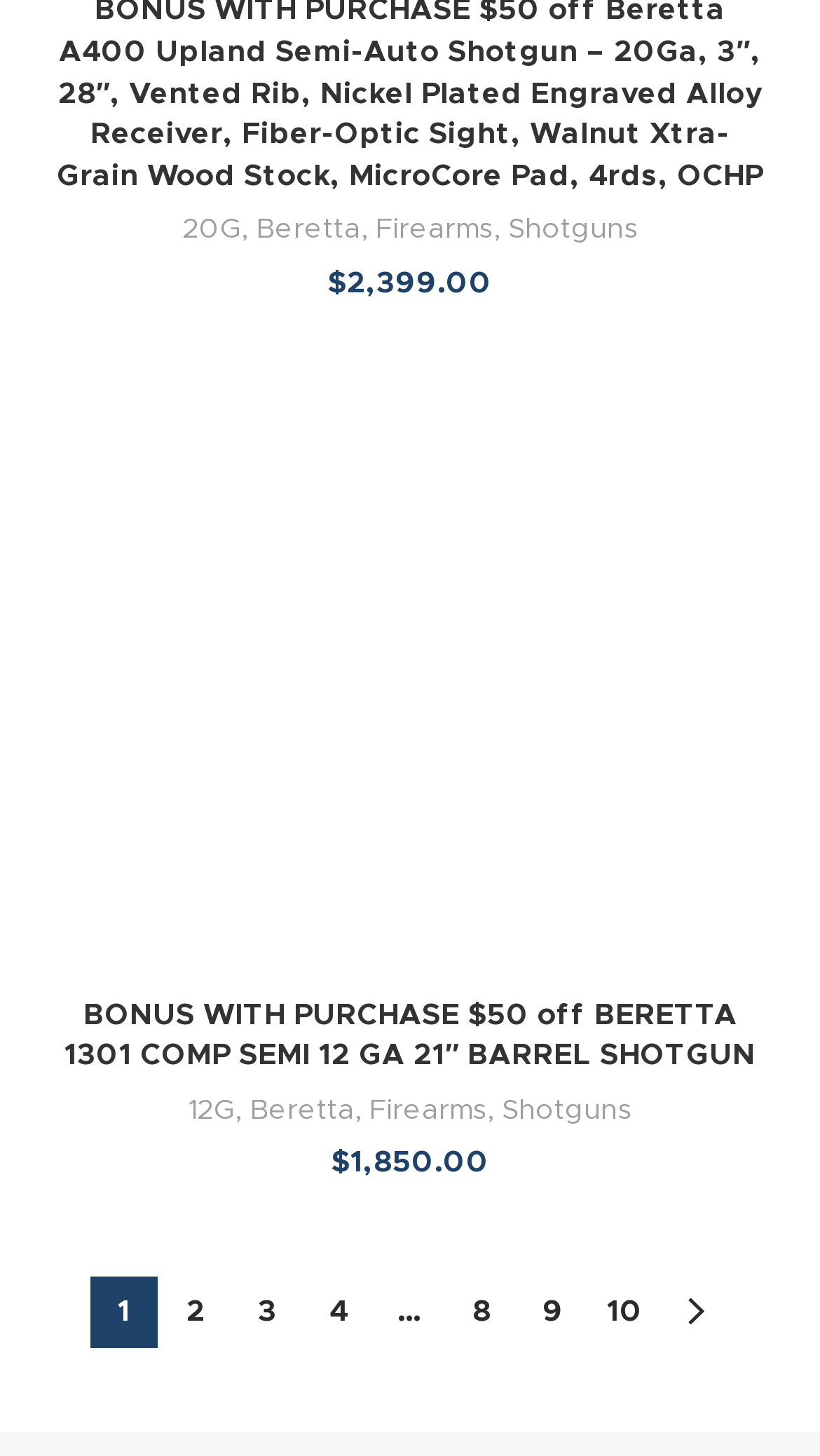Identify the bounding box coordinates necessary to click and complete the given instruction: "Click on 20G".

[0.222, 0.144, 0.294, 0.174]